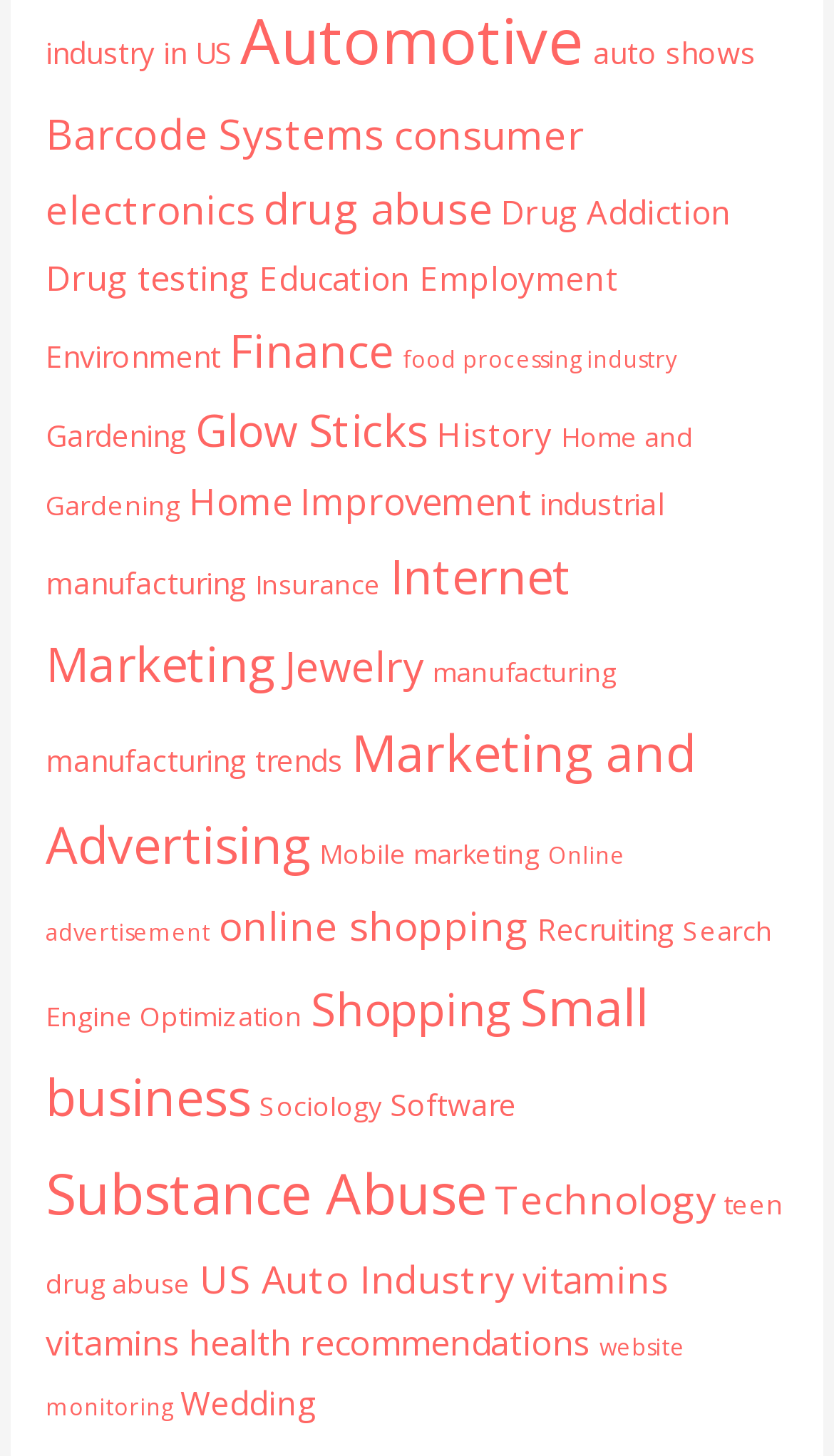Please find the bounding box coordinates for the clickable element needed to perform this instruction: "Discover online shopping".

[0.263, 0.617, 0.634, 0.654]